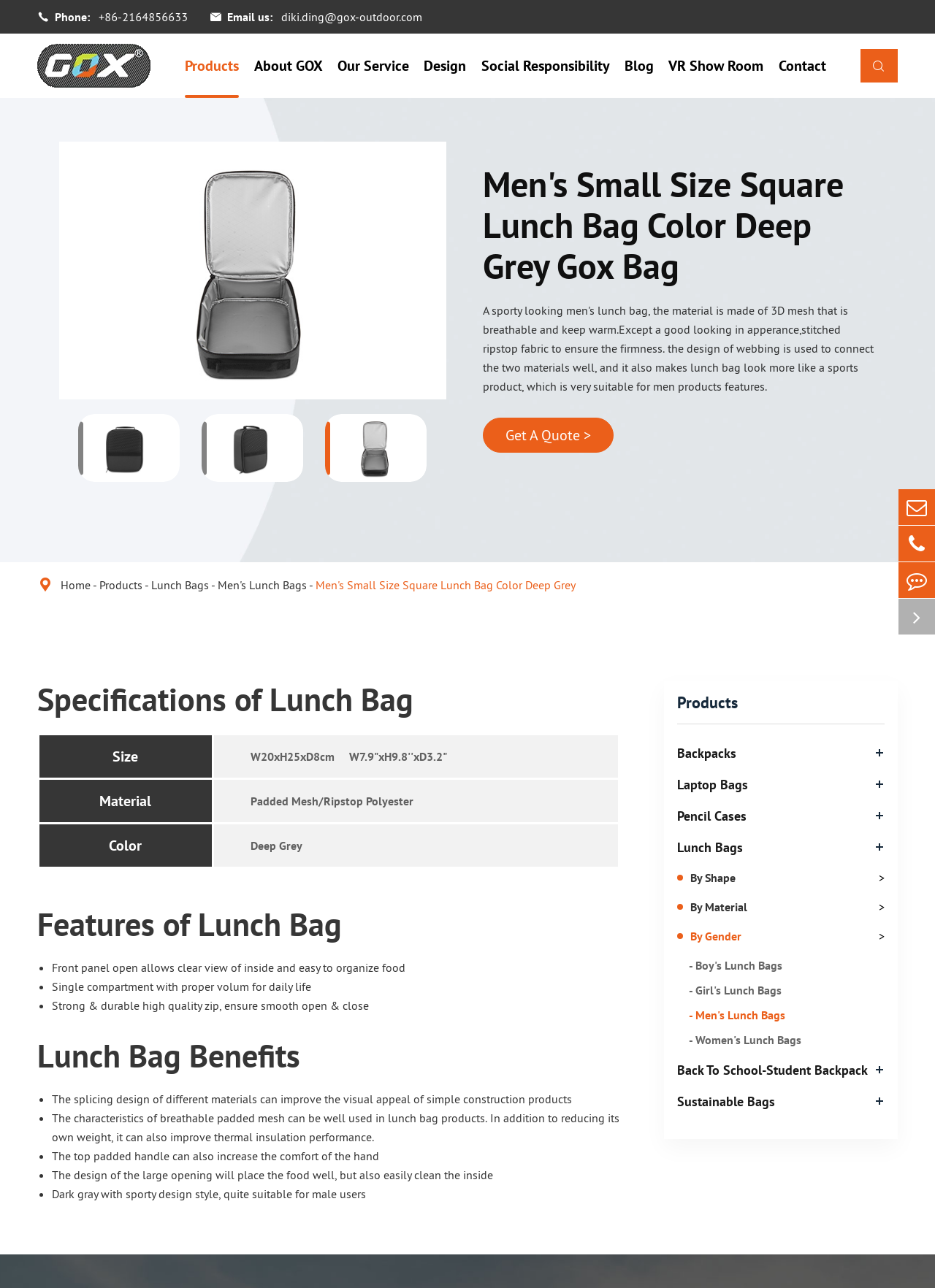How many images are there on the webpage?
Can you provide a detailed and comprehensive answer to the question?

I counted the number of image elements on the webpage. There are 7 images, including the main product image, and 6 smaller images in the gallery section.